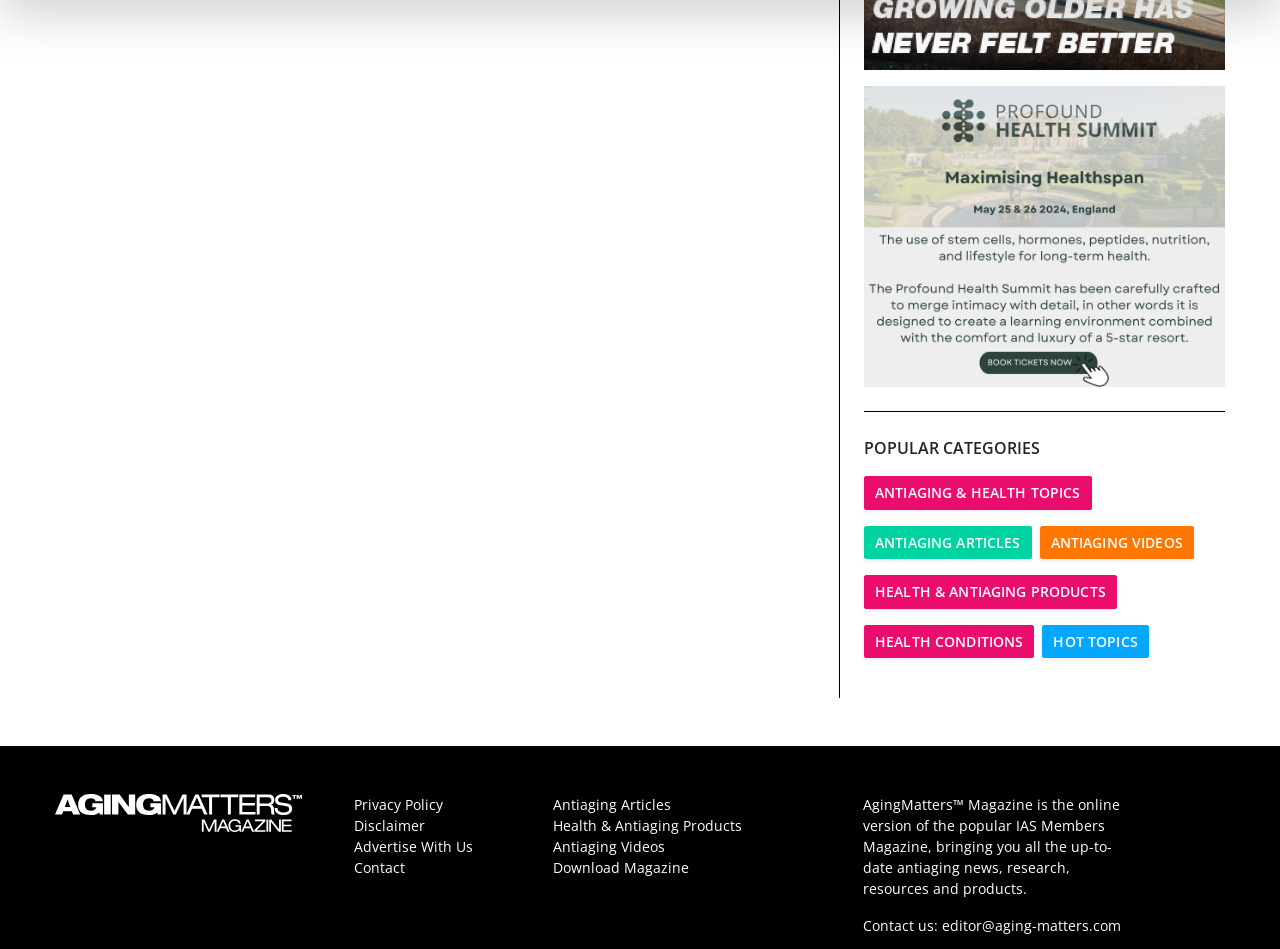Predict the bounding box for the UI component with the following description: "Disclaimer".

[0.276, 0.86, 0.332, 0.88]